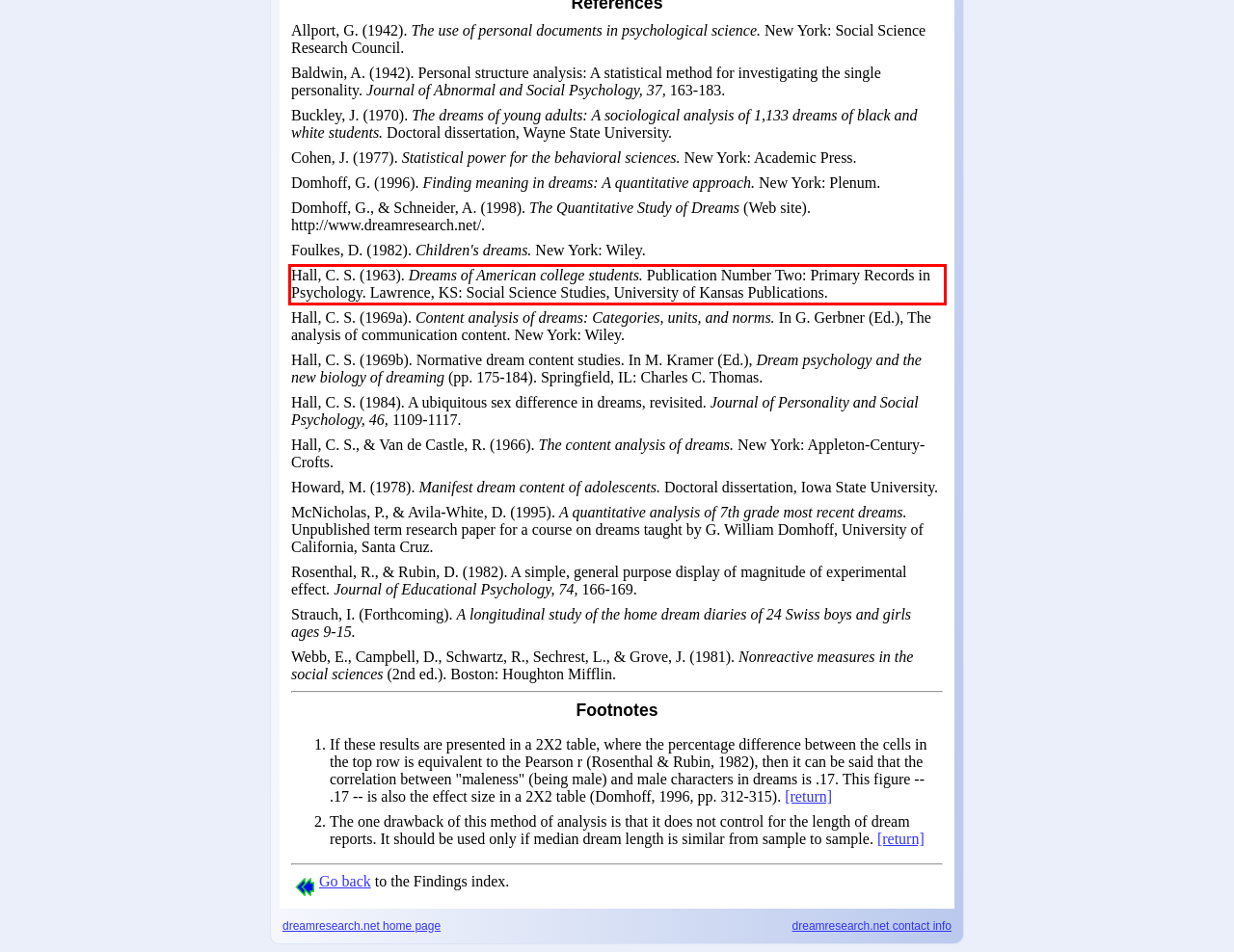From the provided screenshot, extract the text content that is enclosed within the red bounding box.

Hall, C. S. (1963). Dreams of American college students. Publication Number Two: Primary Records in Psychology. Lawrence, KS: Social Science Studies, University of Kansas Publications.